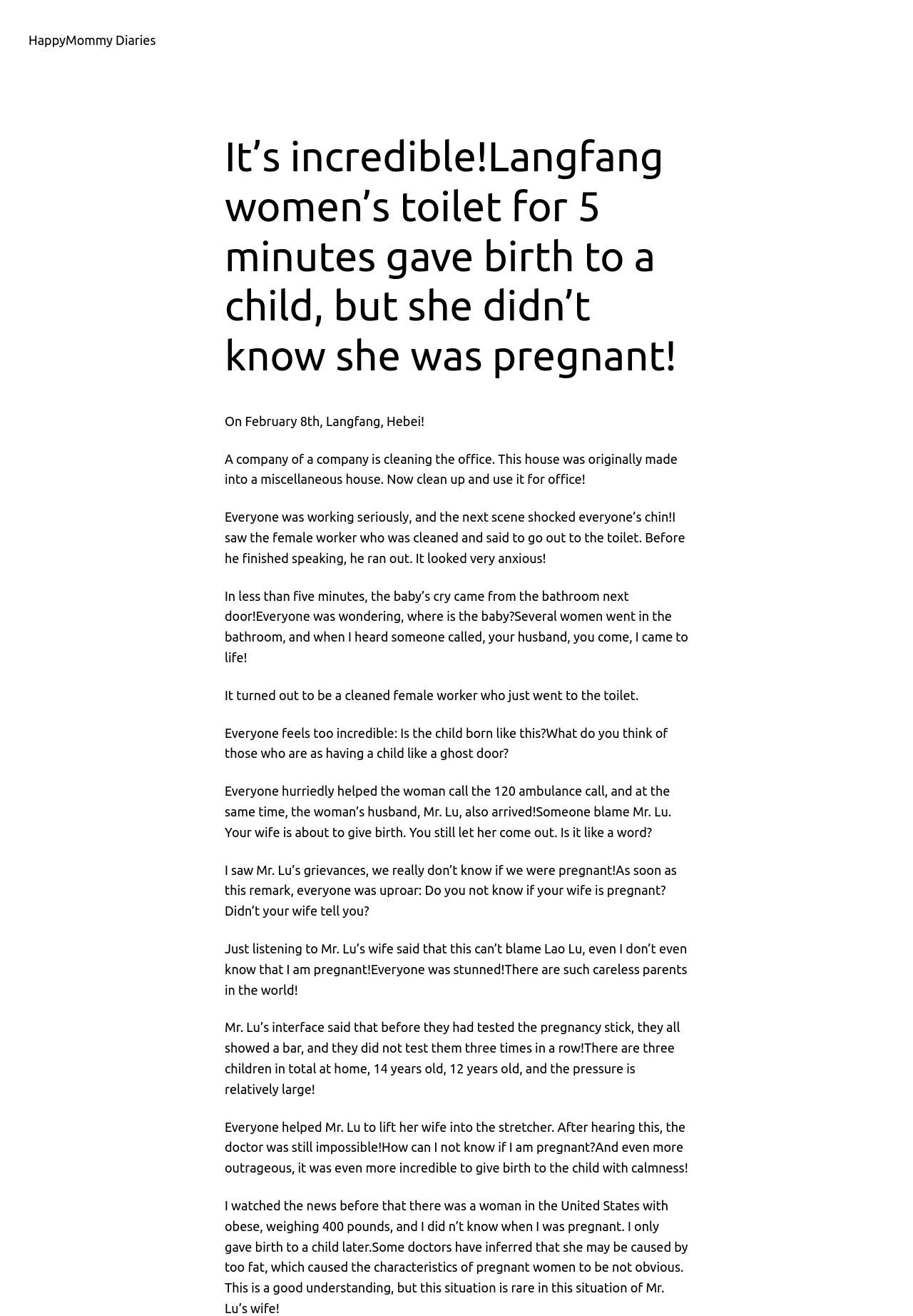Describe the webpage in detail, including text, images, and layout.

The webpage is an article about a surprising incident where a woman gave birth to a child in a toilet in Langfang, Hebei, without knowing she was pregnant. At the top, there is a link to "HappyMommy Diaries" and a heading that summarizes the story. 

Below the heading, there are several paragraphs of text that describe the incident in detail. The text is arranged in a single column, with each paragraph following the previous one. The paragraphs are densely packed, with no clear separation between them.

The story begins with a description of a company in Langfang, Hebei, where a female worker suddenly went to the toilet and gave birth to a child in less than five minutes. The coworkers were shocked and helped the woman call an ambulance. The woman's husband, Mr. Lu, arrived soon after and was criticized for not knowing his wife was pregnant.

The article then quotes Mr. Lu's response, saying that they didn't know about the pregnancy because previous pregnancy tests had shown only one bar, and they didn't test three times in a row. The family already has three children, and the pressure is relatively large.

The article concludes with a description of how the woman was lifted into a stretcher and taken to the hospital, and how the doctor was also shocked by the incident. There is also a mention of a similar incident in the United States where a woman with obesity didn't know she was pregnant until she gave birth.